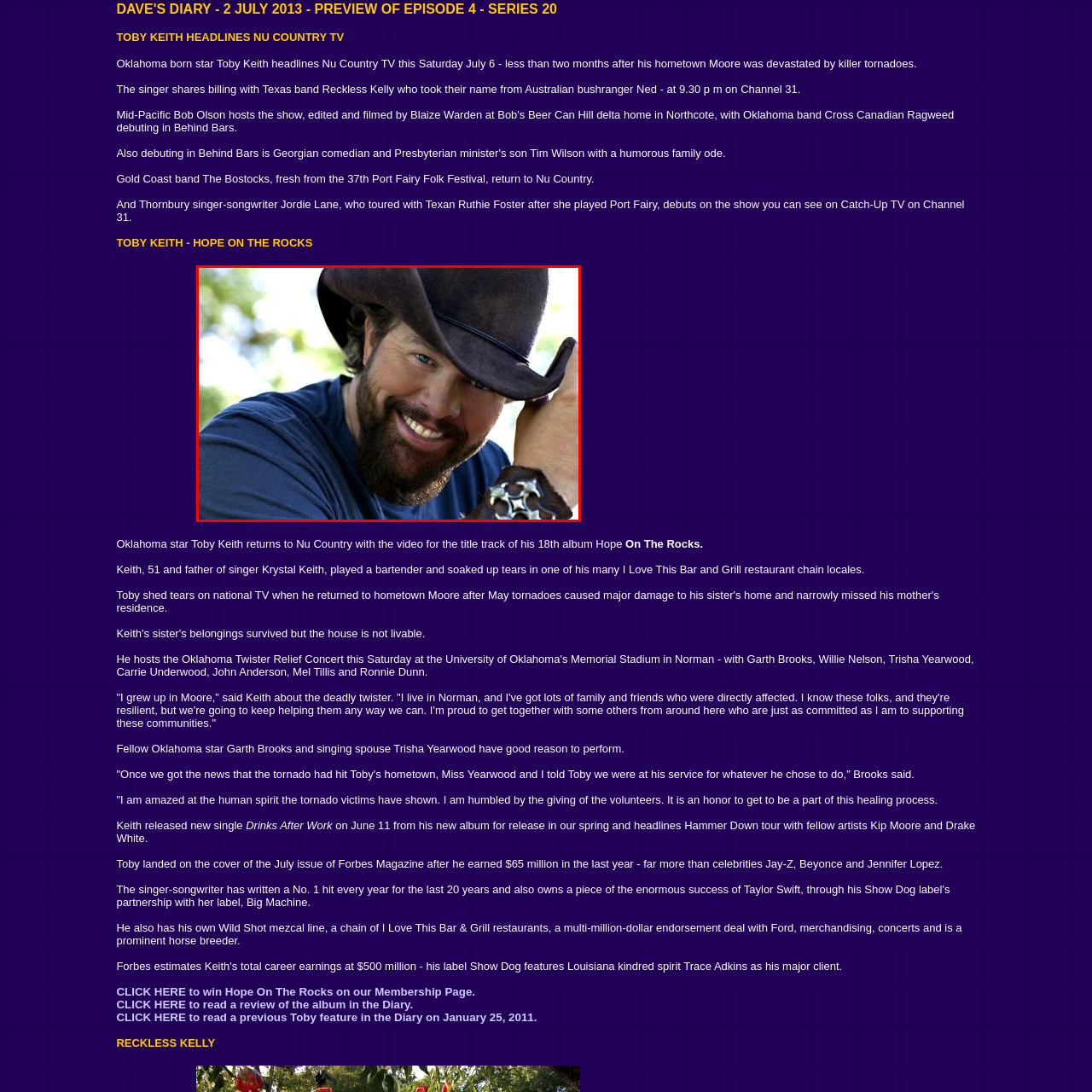Create a detailed narrative of the scene depicted inside the red-outlined image.

The image features Toby Keith, a renowned American country music star, showcasing his signature style with a broad smile while wearing a large black cowboy hat. His relaxed demeanor is accented by a casual blue shirt, and he sports a well-groomed beard. The backdrop hints at an outdoor setting, emphasizing his connection to country culture. This image accompanies the preview for episode 4 of Series 20 of Nu Country, where Keith is mentioned in relation to his return with the video for "Hope on the Rocks," the title track from his 18th album. The episode also highlights his charitable efforts and personal reflections regarding the impact of tornadoes in Oklahoma, linking his music and humanitarian spirit.